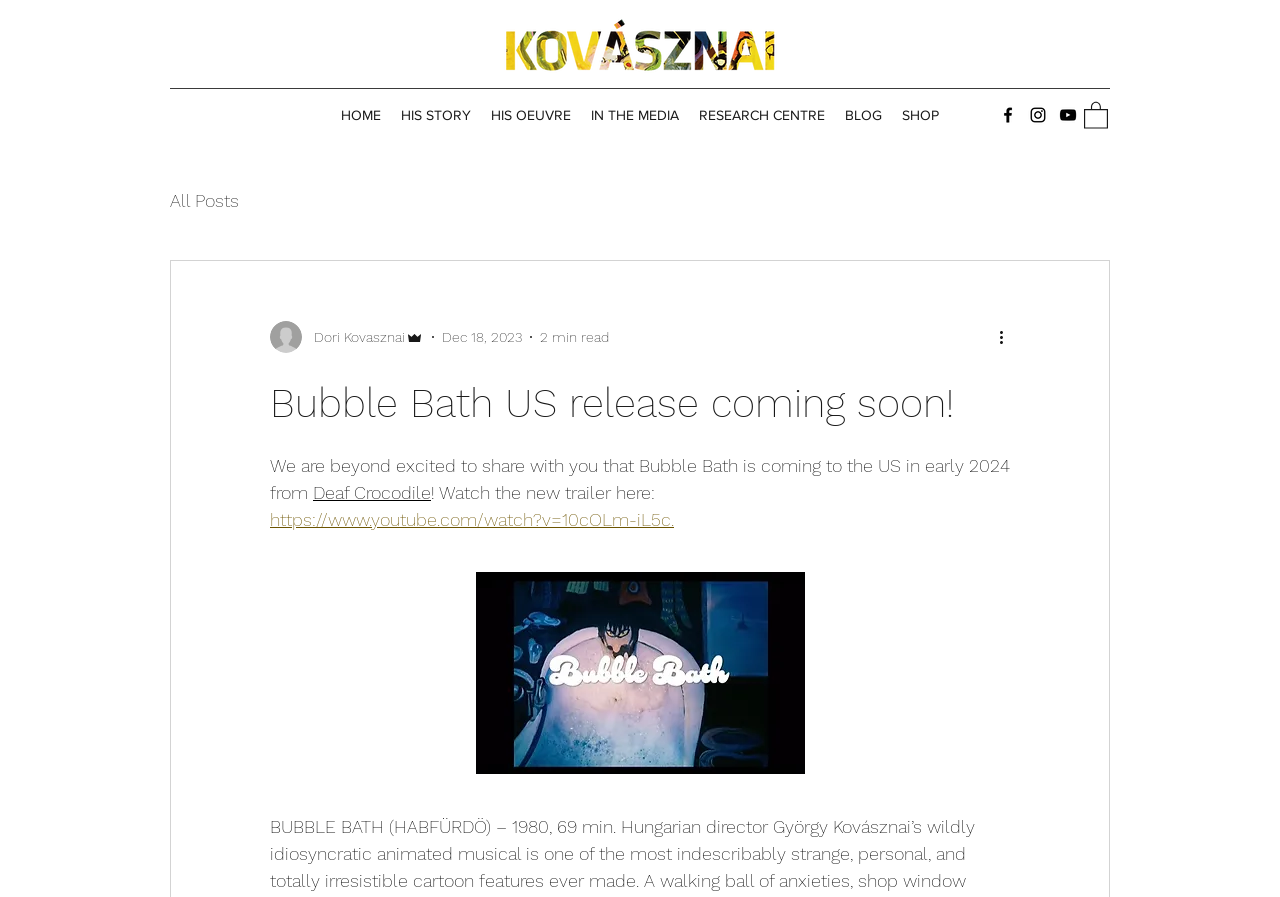Provide a one-word or brief phrase answer to the question:
What is the main topic of this webpage?

Bubble Bath US release